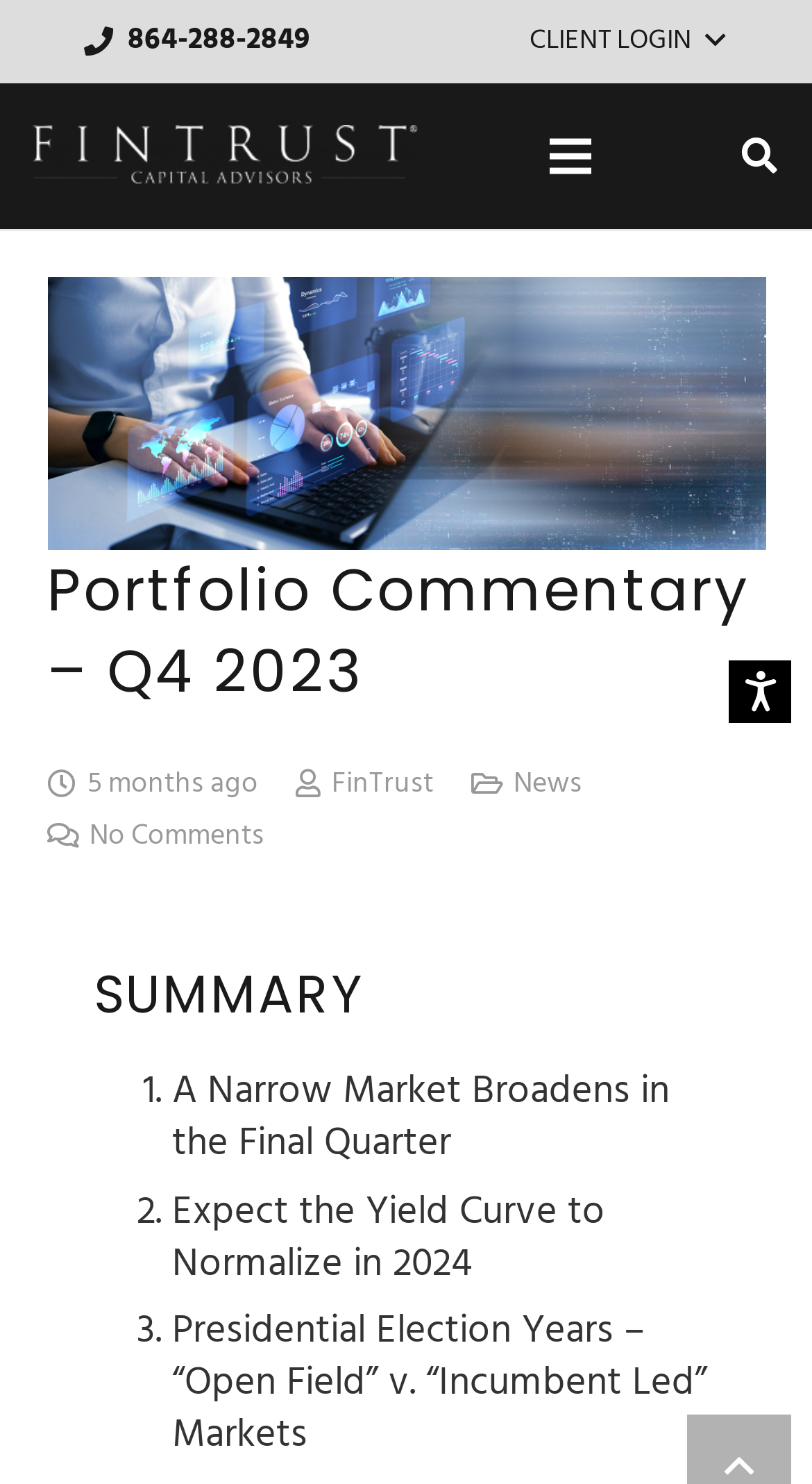Provide your answer in one word or a succinct phrase for the question: 
What is the name of the company mentioned in the webpage?

FinTrust Capital Advisors